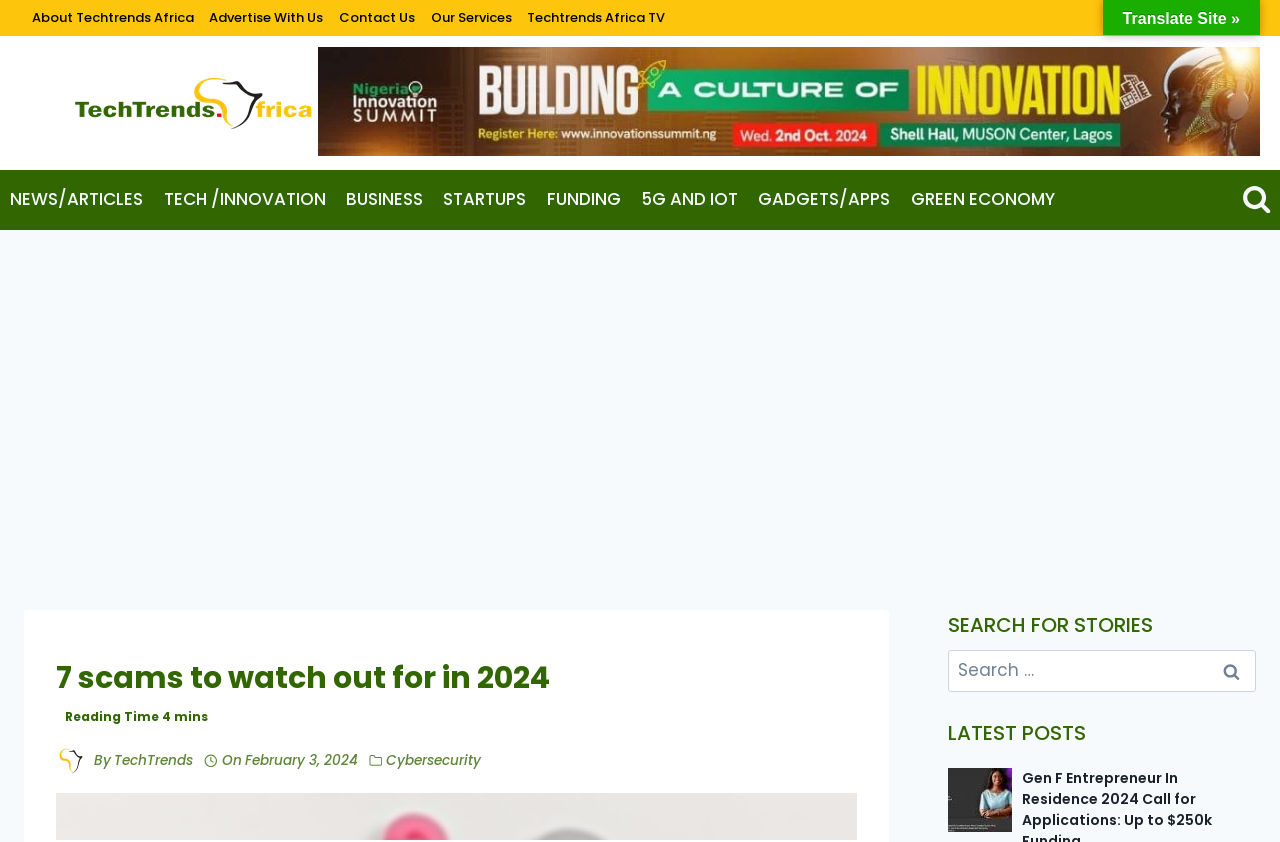Pinpoint the bounding box coordinates of the area that must be clicked to complete this instruction: "View the '7 scams to watch out for in 2024' article".

[0.044, 0.779, 0.669, 0.87]